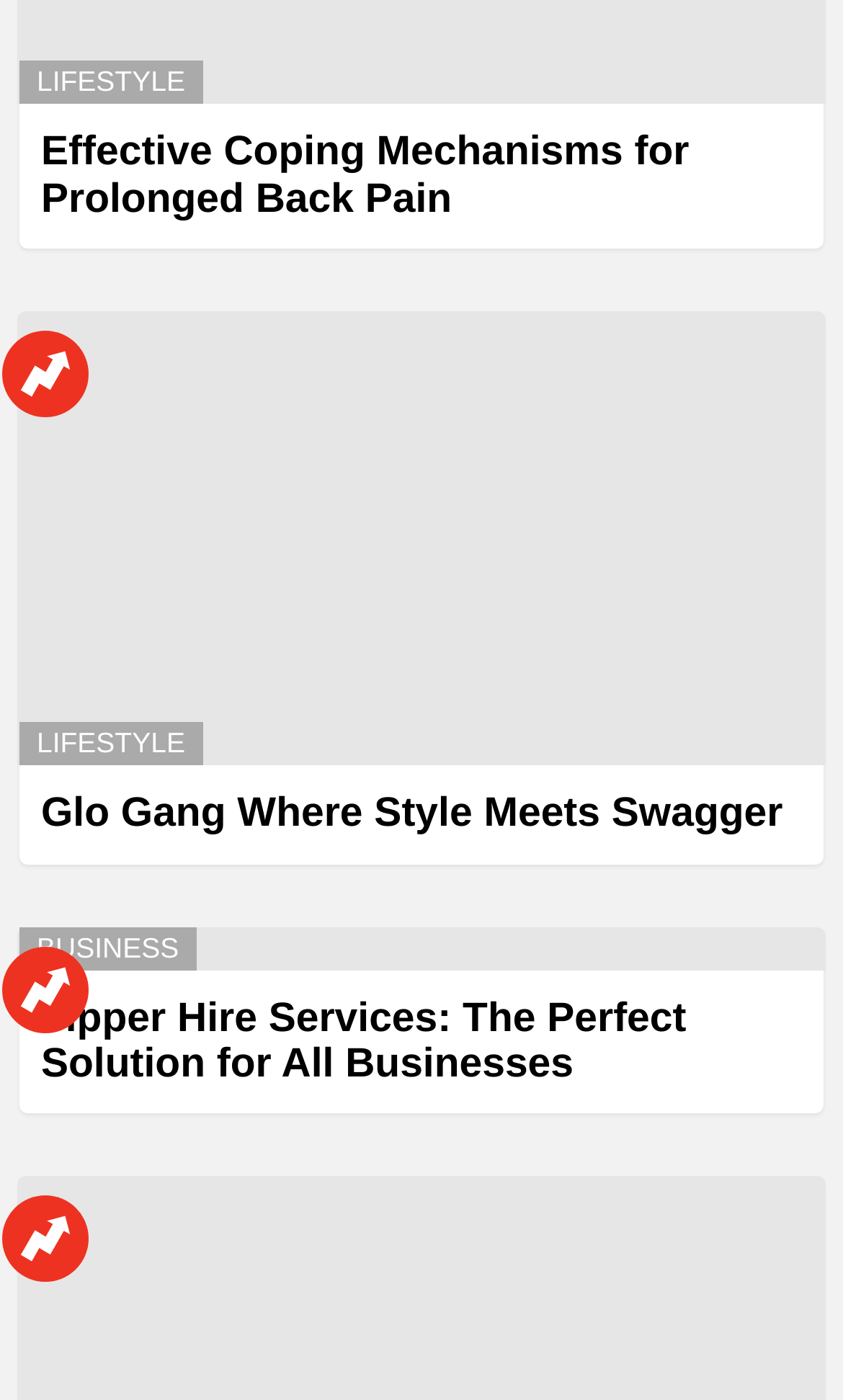Find the bounding box coordinates for the area that should be clicked to accomplish the instruction: "Click on the 'BUSINESS' link".

[0.023, 0.662, 0.233, 0.693]